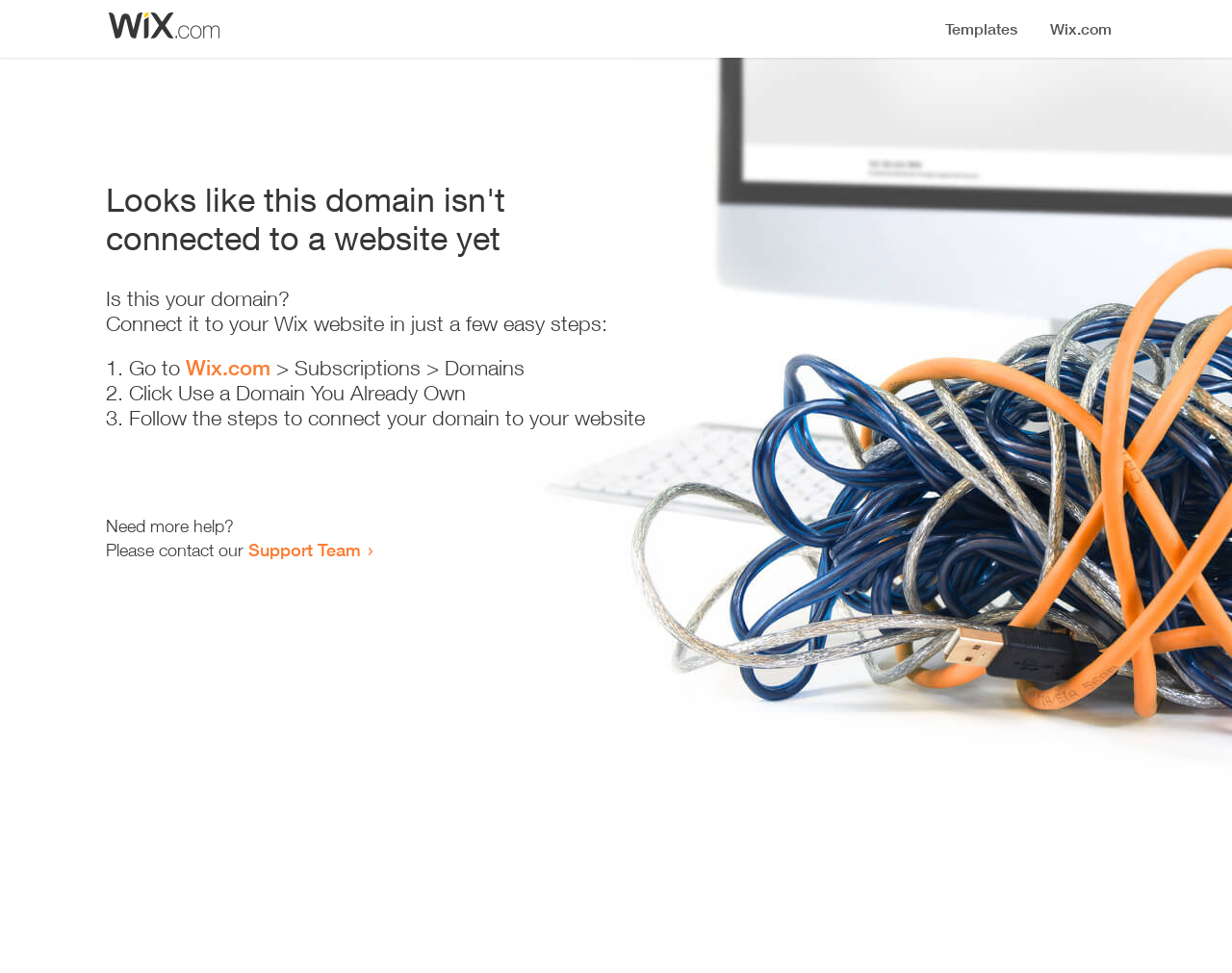Where should the user go to start the connection process? Analyze the screenshot and reply with just one word or a short phrase.

Wix.com